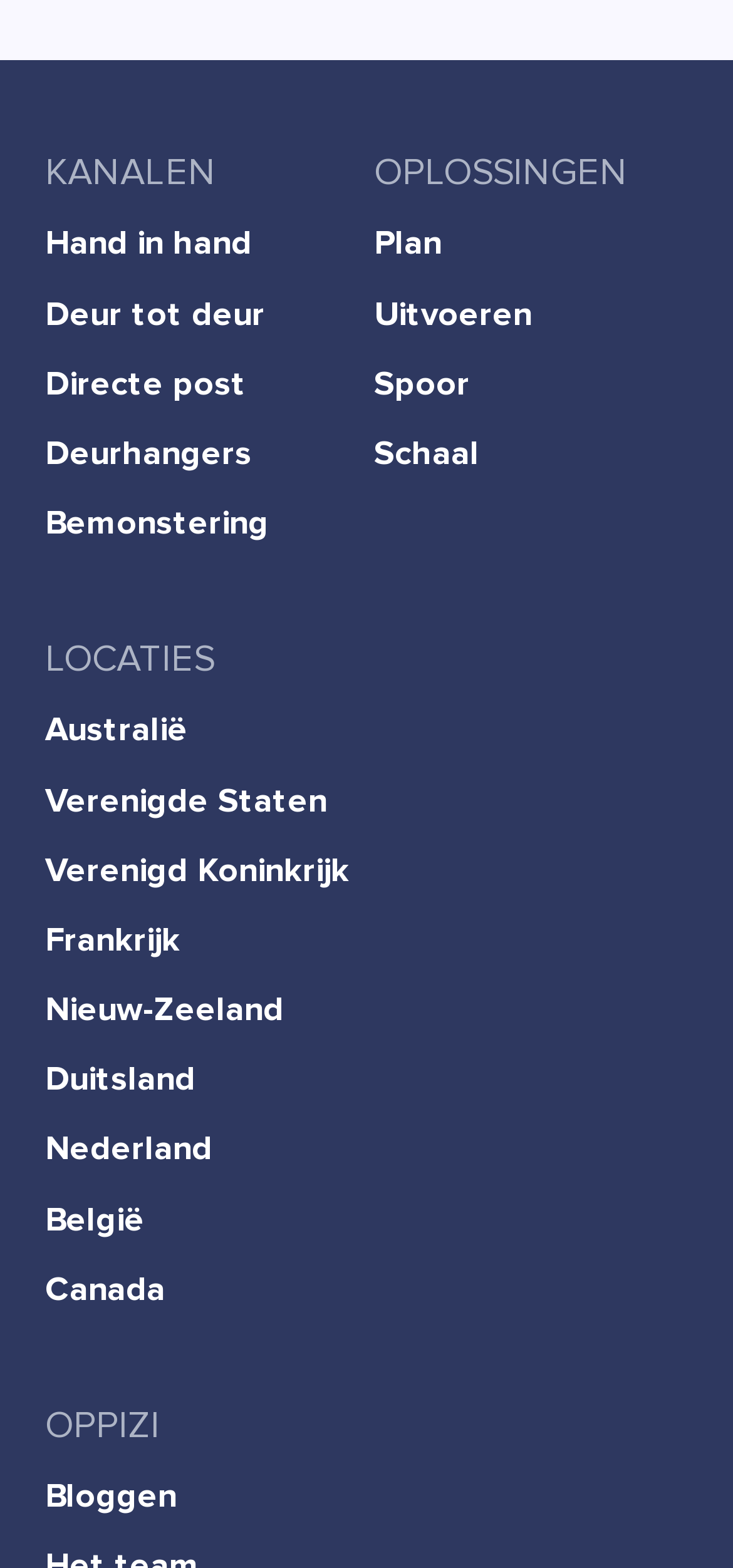How many headings are there on the webpage?
Look at the image and provide a short answer using one word or a phrase.

4